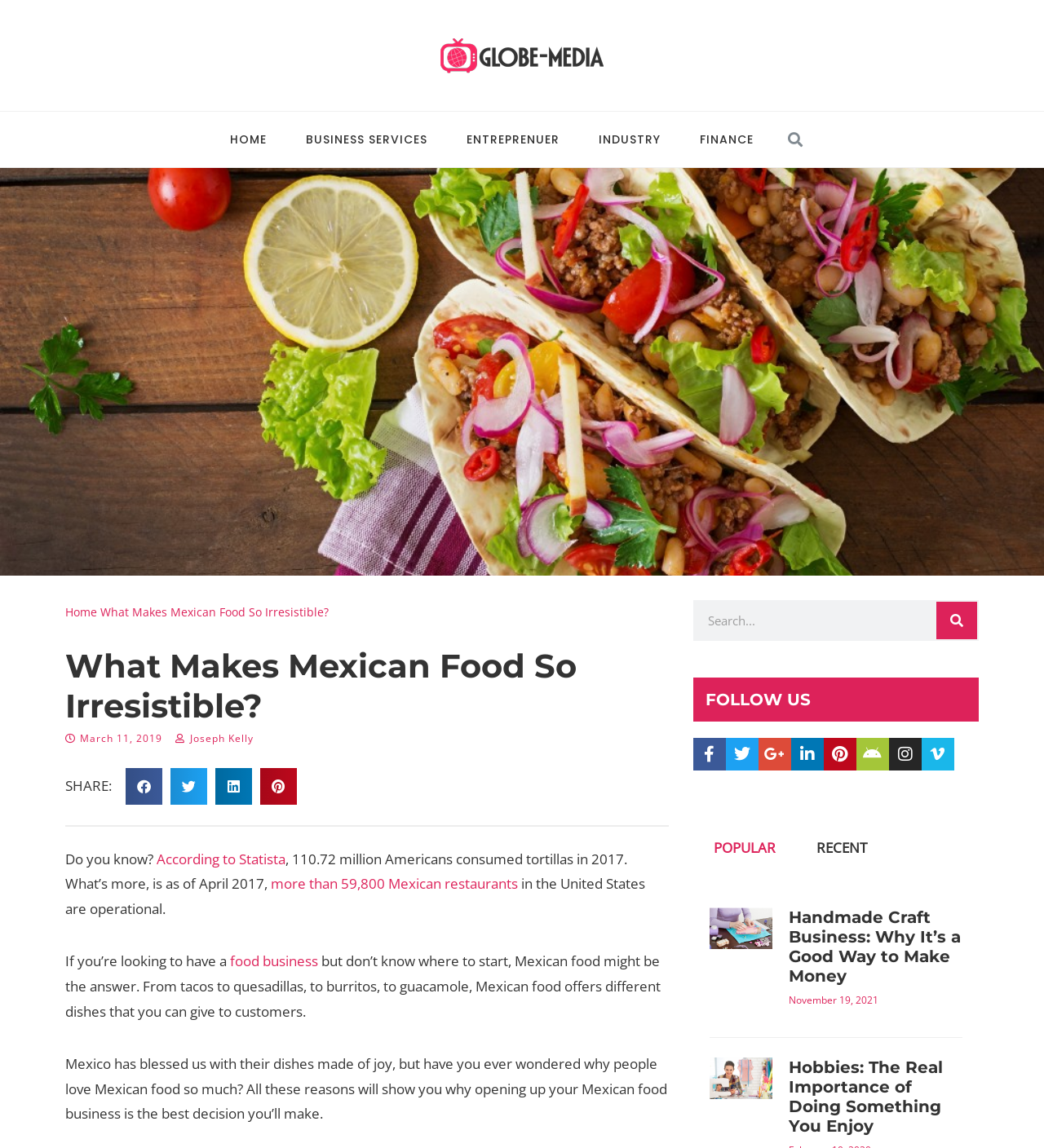How many buttons are there in the 'SHARE:' section?
Using the image as a reference, answer the question with a short word or phrase.

4